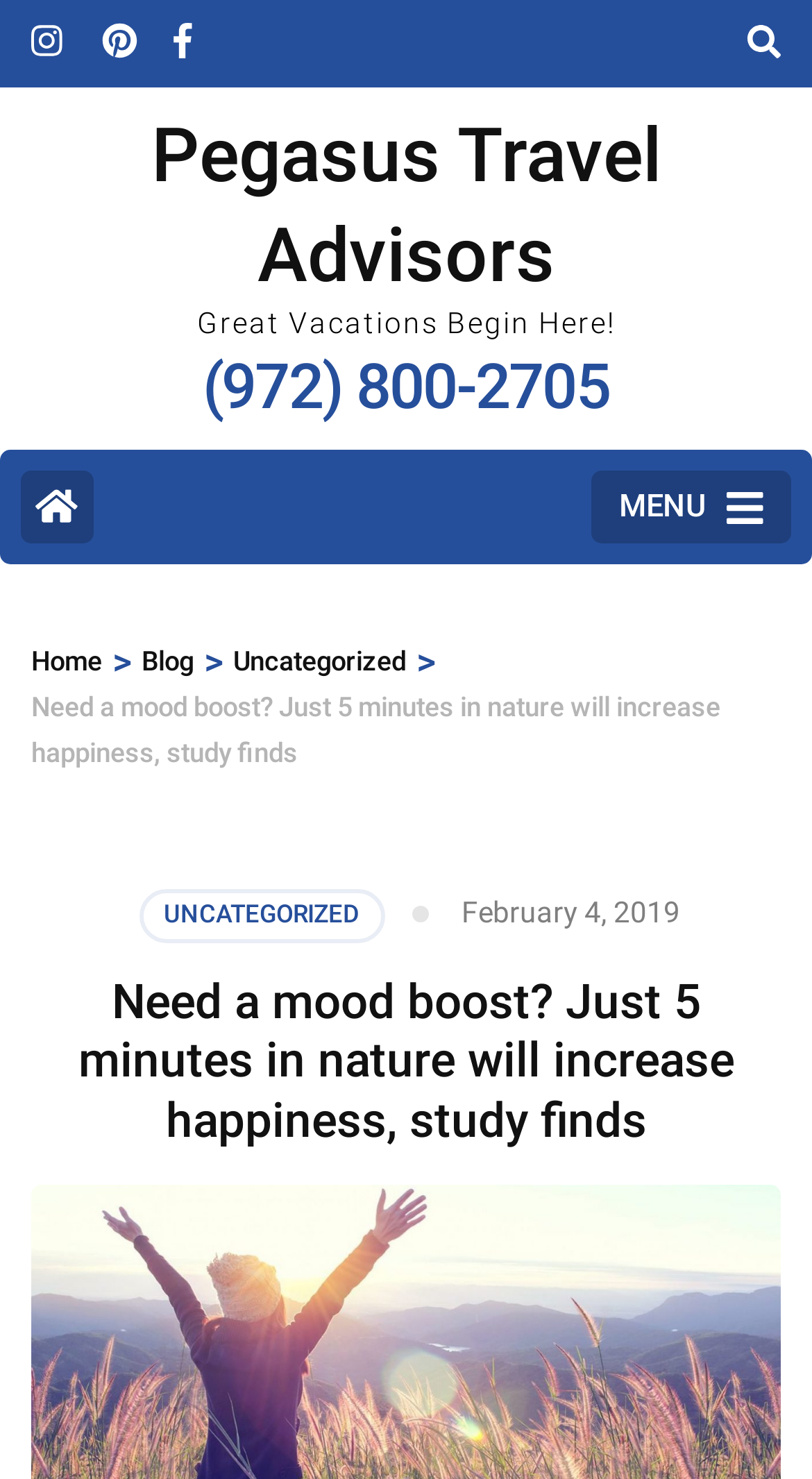Please determine the bounding box coordinates of the element to click in order to execute the following instruction: "Read the article". The coordinates should be four float numbers between 0 and 1, specified as [left, top, right, bottom].

[0.038, 0.463, 0.949, 0.525]